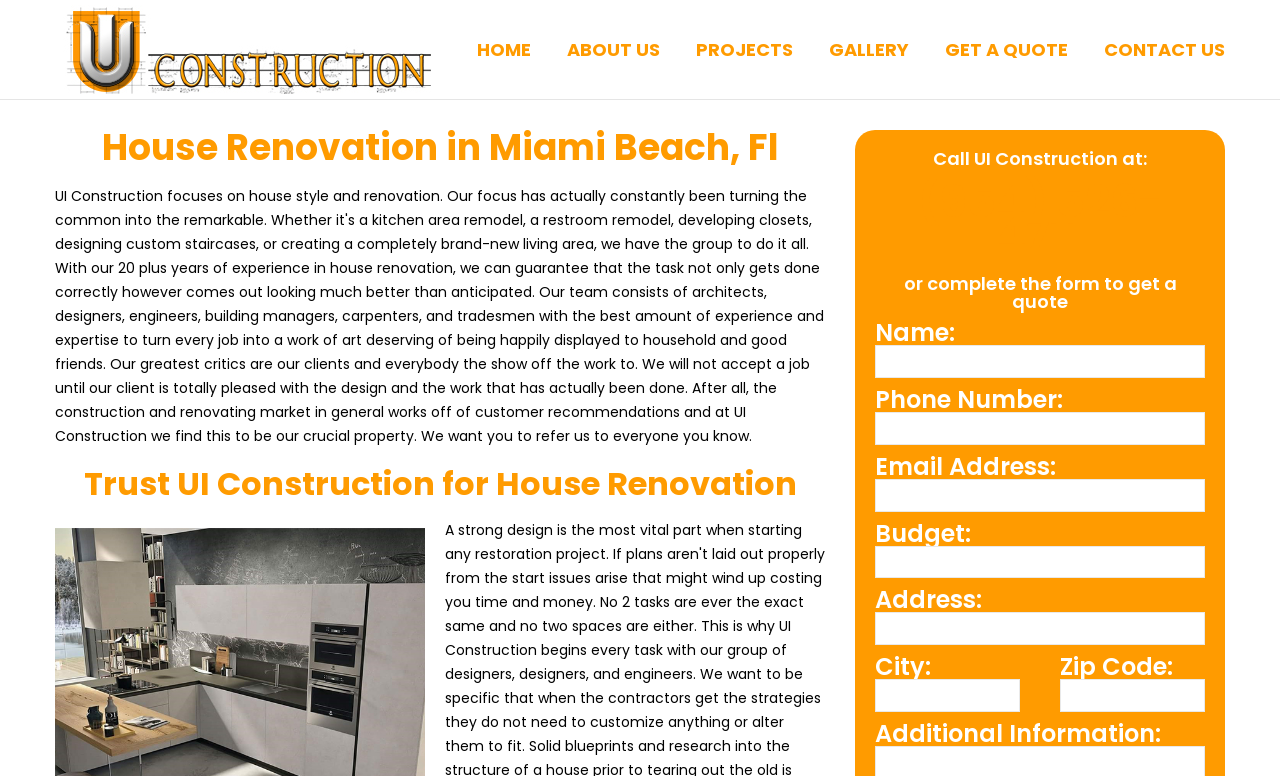Locate the bounding box for the described UI element: "(954) 526-4711". Ensure the coordinates are four float numbers between 0 and 1, formatted as [left, top, right, bottom].

[0.717, 0.22, 0.908, 0.34]